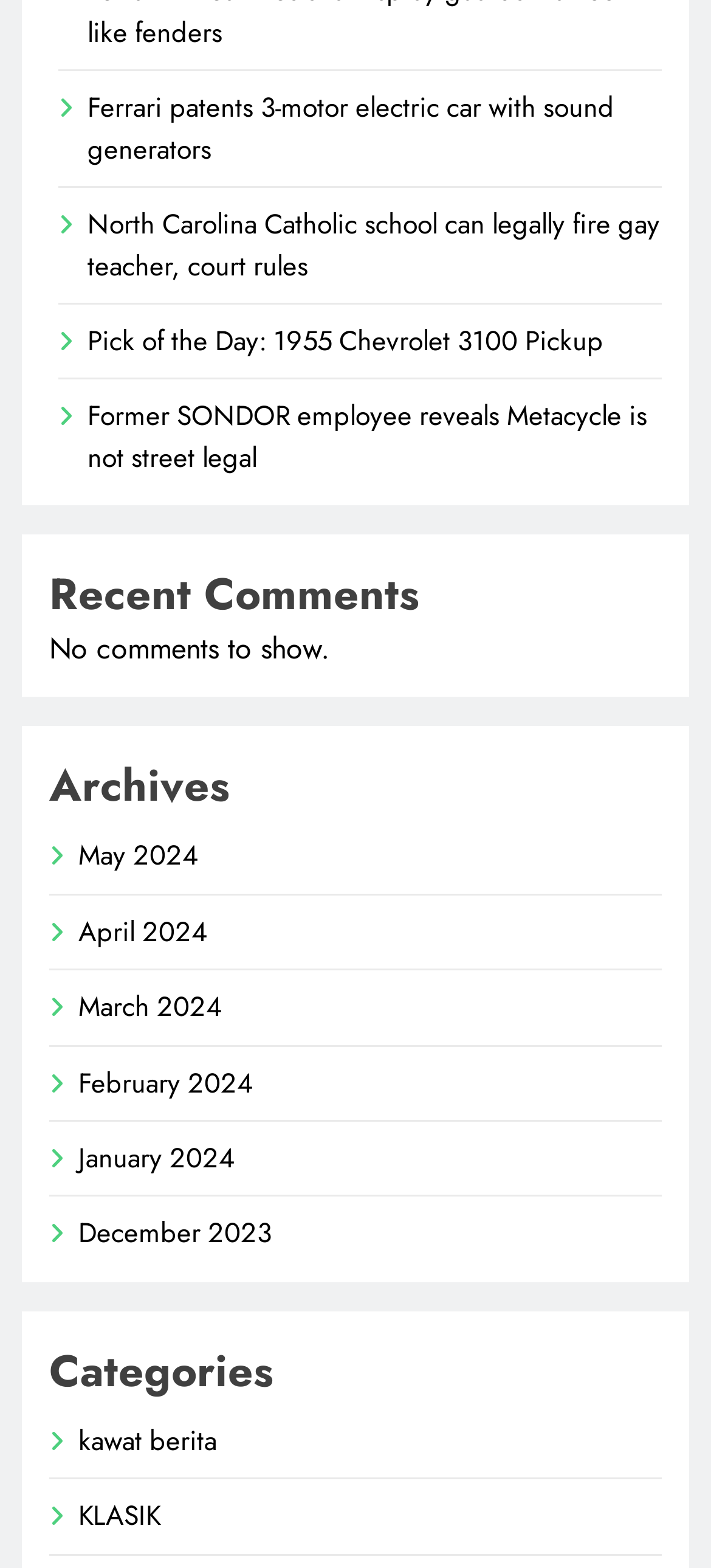How many categories are there?
Provide an in-depth answer to the question, covering all aspects.

I counted the number of links under the 'Categories' heading, which are 'kawat berita' and 'KLASIK', so there are 2 categories.